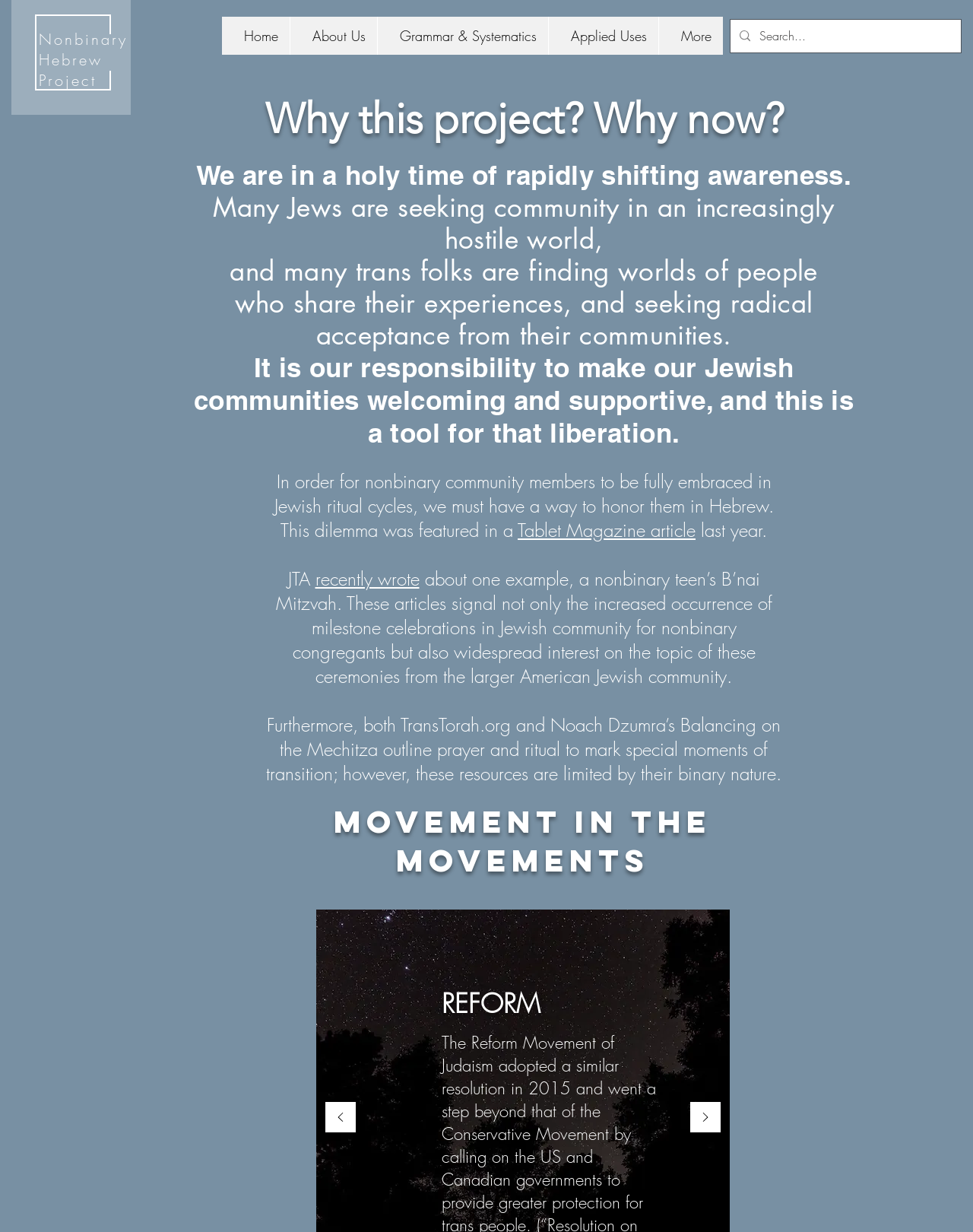Create an elaborate caption for the webpage.

The webpage is about the Nonbinary Hebrew Project, a community need focused on creating a welcoming and supportive environment for nonbinary individuals in Jewish communities. At the top left, there is a link and a heading that reads "Nonbinary Hebrew Project". Below this, there is a navigation menu with links to "Home", "About Us", "Grammar & Systematics", "Applied Uses", and "More".

On the right side of the page, there is a search bar with a magnifying glass icon and a text input field. Below the navigation menu, there are several headings that introduce the purpose of the project. The headings explain that the project aims to create a tool for liberation by making Jewish communities welcoming and supportive of nonbinary individuals.

The main content of the page is divided into sections. The first section discusses the importance of honoring nonbinary community members in Hebrew, citing a Tablet Magazine article and a JTA article about nonbinary teens' milestone celebrations in Jewish communities. The second section, titled "MOVEMENT IN THE MOVEMENTS", appears to be a carousel with "Previous" and "Next" buttons, each accompanied by an arrow icon. The section is further divided into subheadings, including "REFORM".

Throughout the page, there are several images, including the magnifying glass icon in the search bar and the arrow icons in the carousel. The overall layout is organized, with clear headings and concise text that explains the purpose and goals of the Nonbinary Hebrew Project.